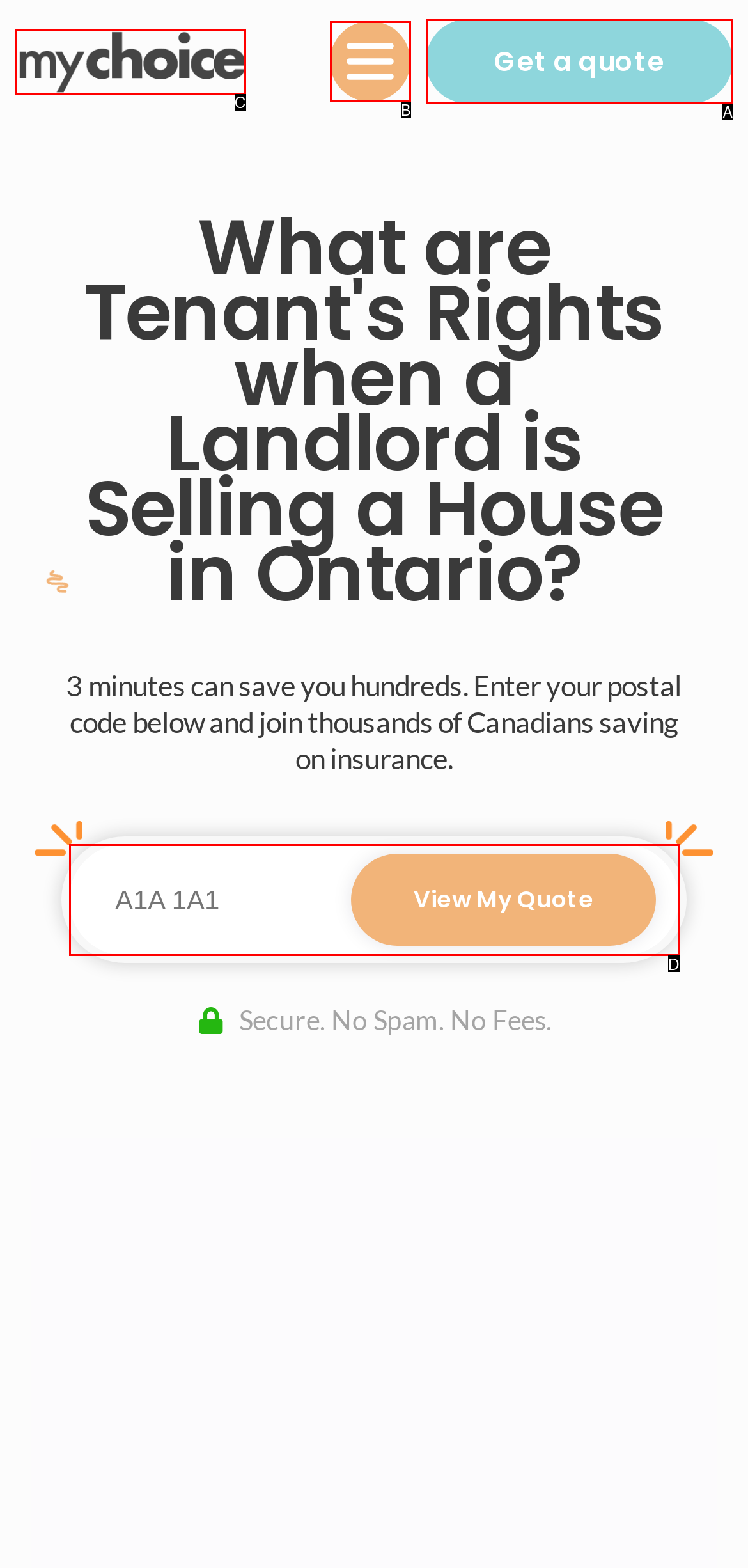From the description: parent_node: Get a quote, select the HTML element that fits best. Reply with the letter of the appropriate option.

C